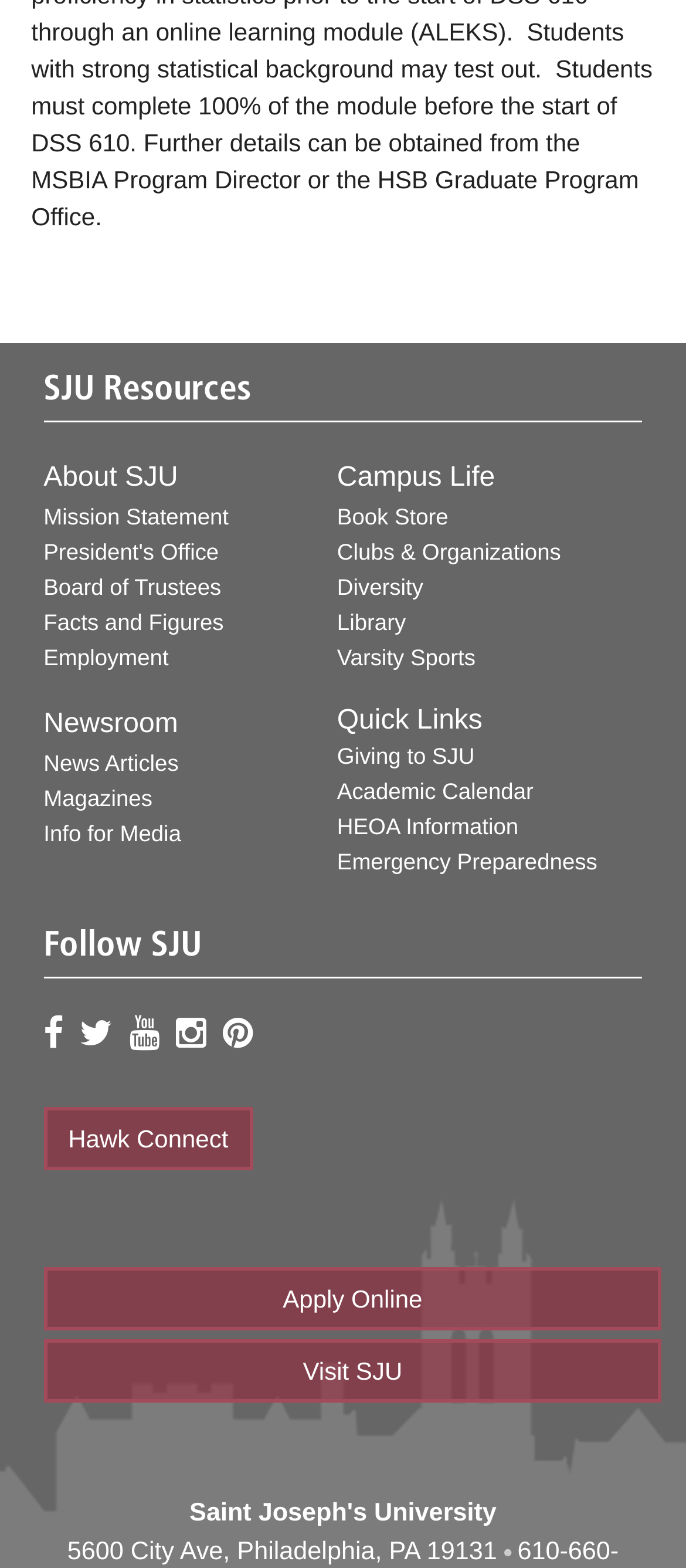What is the purpose of the 'Hawk Connect' link?
Please describe in detail the information shown in the image to answer the question.

I found the link 'Hawk Connect' on the page, but I couldn't determine its purpose based on the provided information. It might be a platform for students or alumni to connect with each other, but I'm not sure.